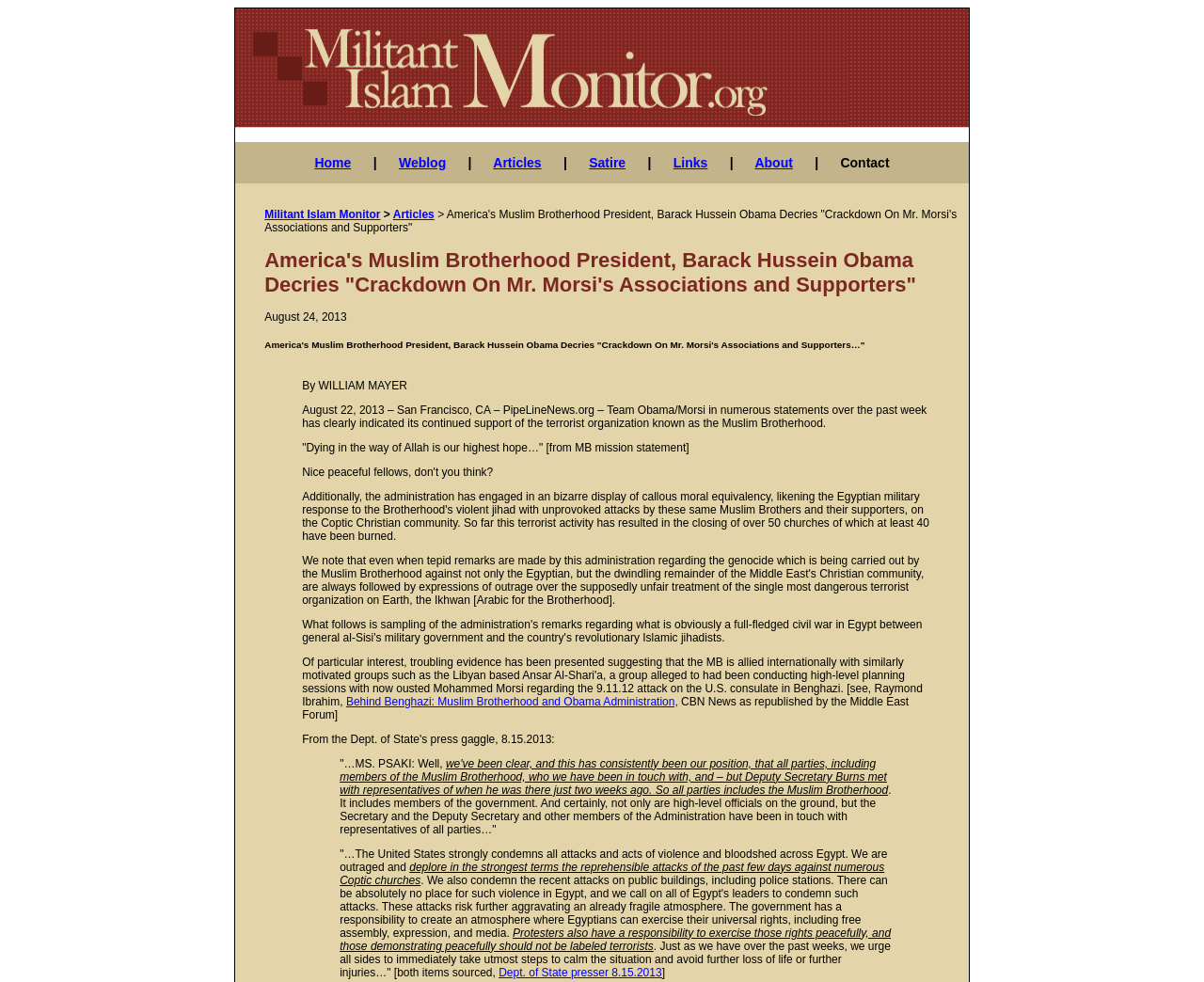What is the date of the article?
Can you provide a detailed and comprehensive answer to the question?

The date of the article can be found in the text 'August 24, 2013' which is located near the top of the webpage, below the title.